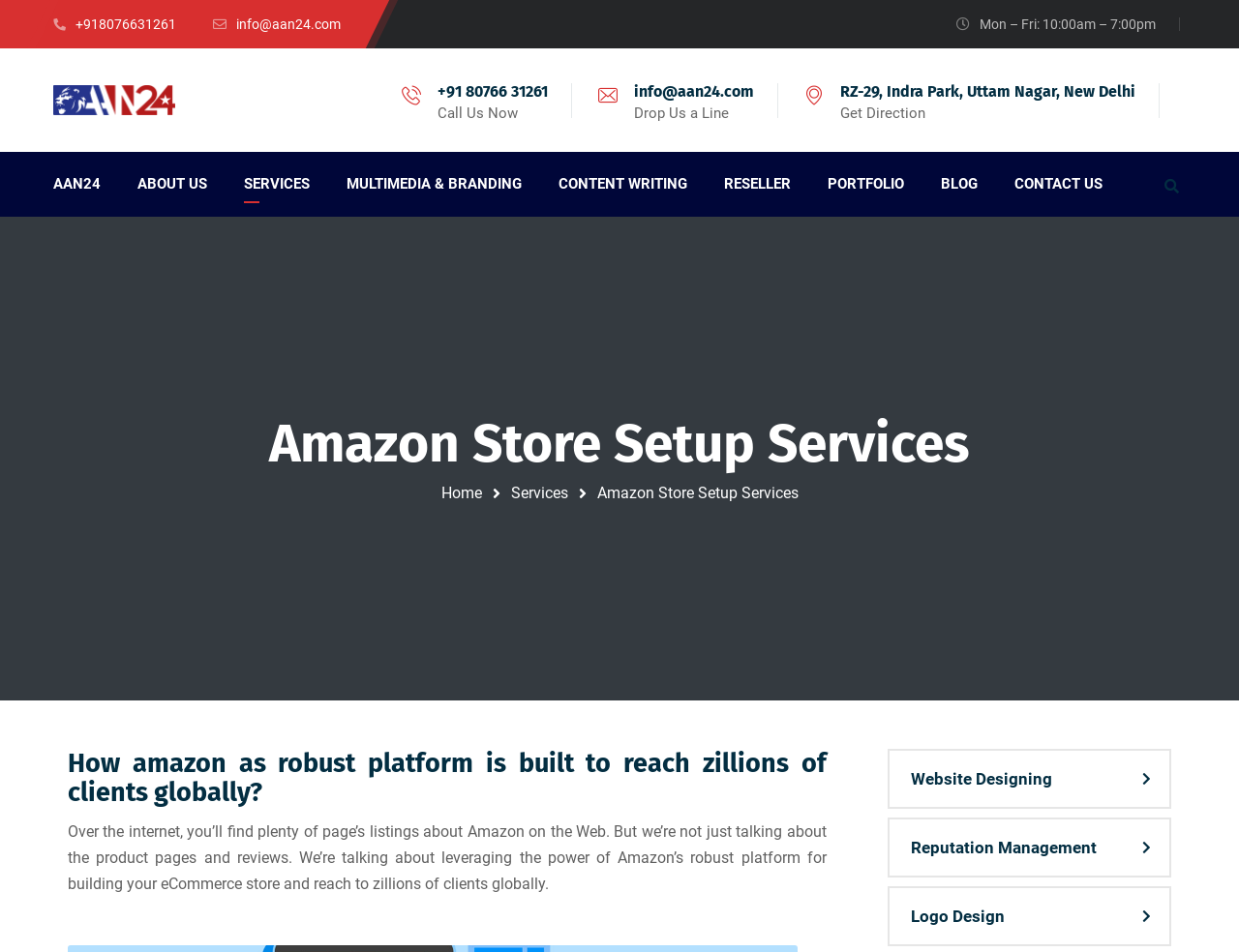Locate the bounding box coordinates of the clickable region necessary to complete the following instruction: "Call the phone number". Provide the coordinates in the format of four float numbers between 0 and 1, i.e., [left, top, right, bottom].

[0.353, 0.086, 0.442, 0.106]